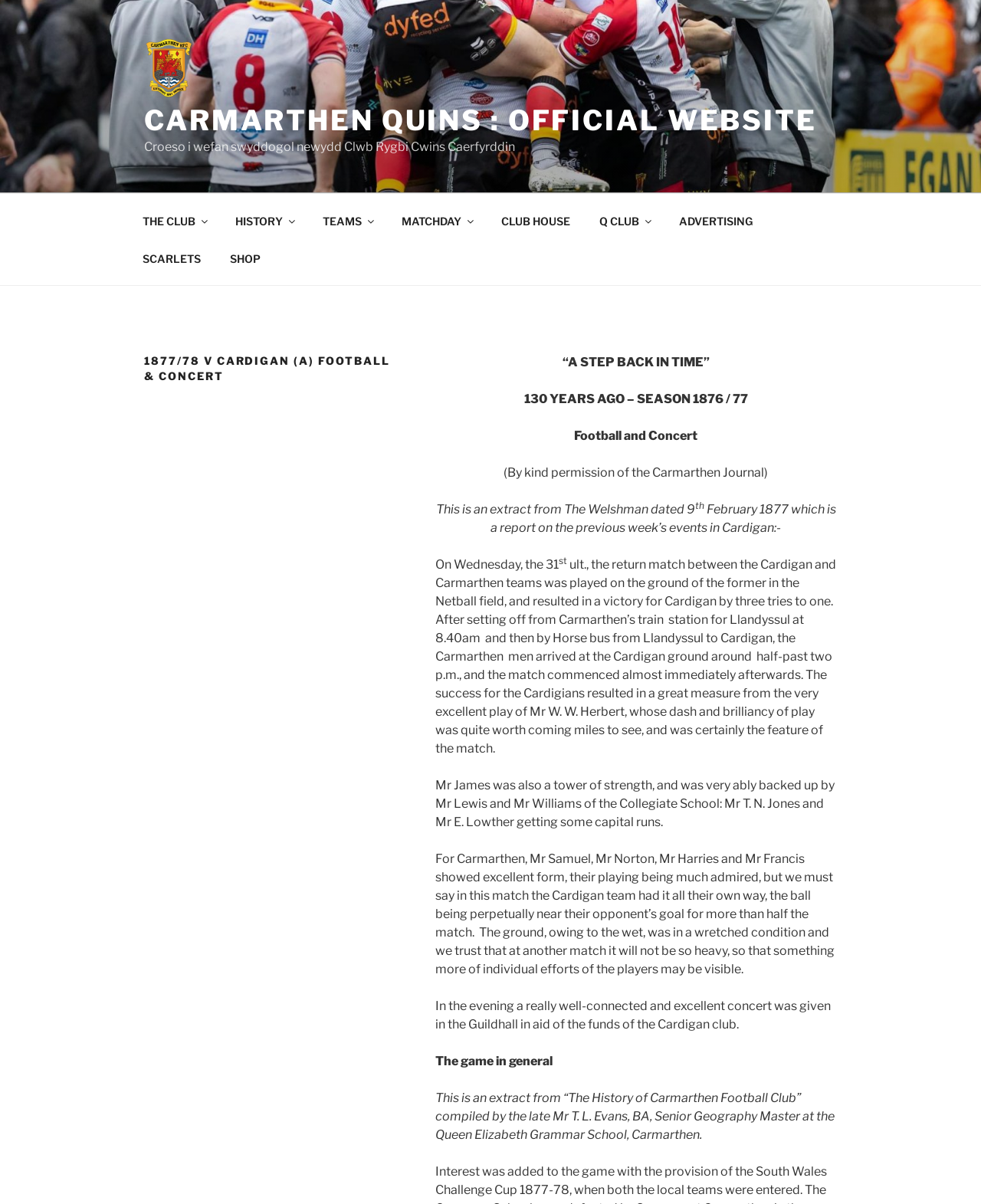What was the result of the match between Cardigan and Carmarthen?
Can you give a detailed and elaborate answer to the question?

The result of the match can be found in the text 'the return match between the Cardigan and Carmarthen teams was played on the ground of the former in the Netball field, and resulted in a victory for Cardigan by three tries to one.' which describes the match between Cardigan and Carmarthen.